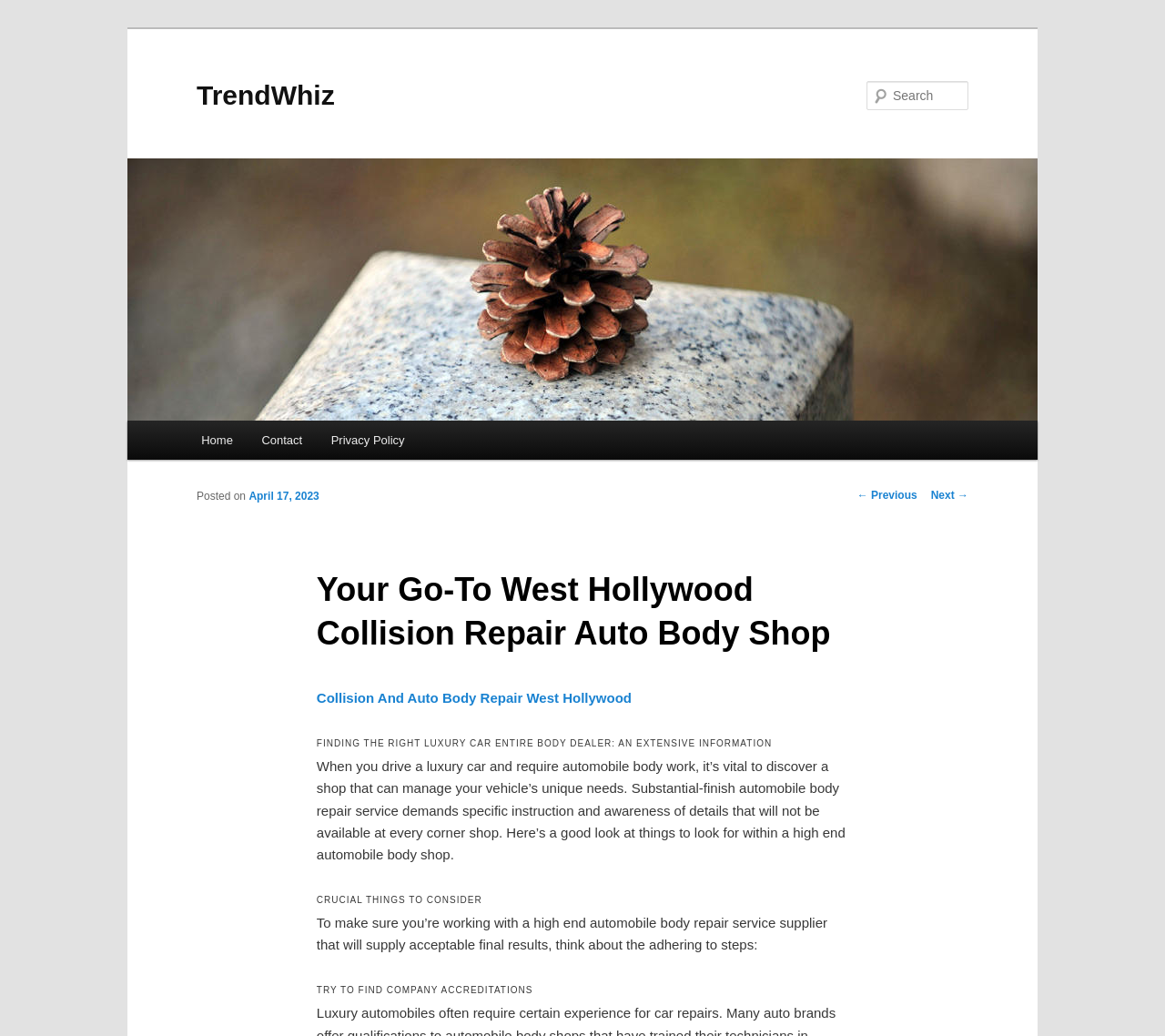Specify the bounding box coordinates for the region that must be clicked to perform the given instruction: "Read the article about Collision And Auto Body Repair West Hollywood".

[0.272, 0.666, 0.542, 0.681]